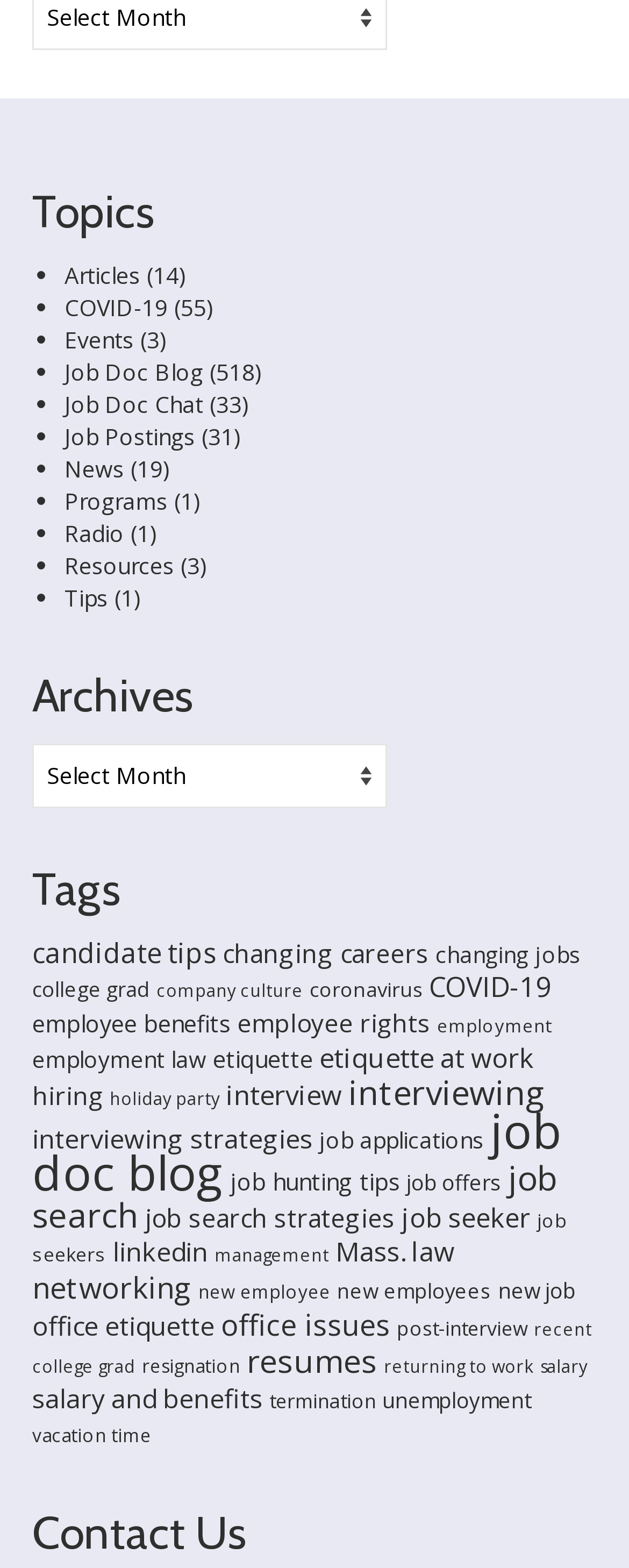Using the details from the image, please elaborate on the following question: Is there a topic related to job searching?

I looked at the list of topics and saw that there is a topic called 'Job Search', which suggests that the website has content related to job searching.